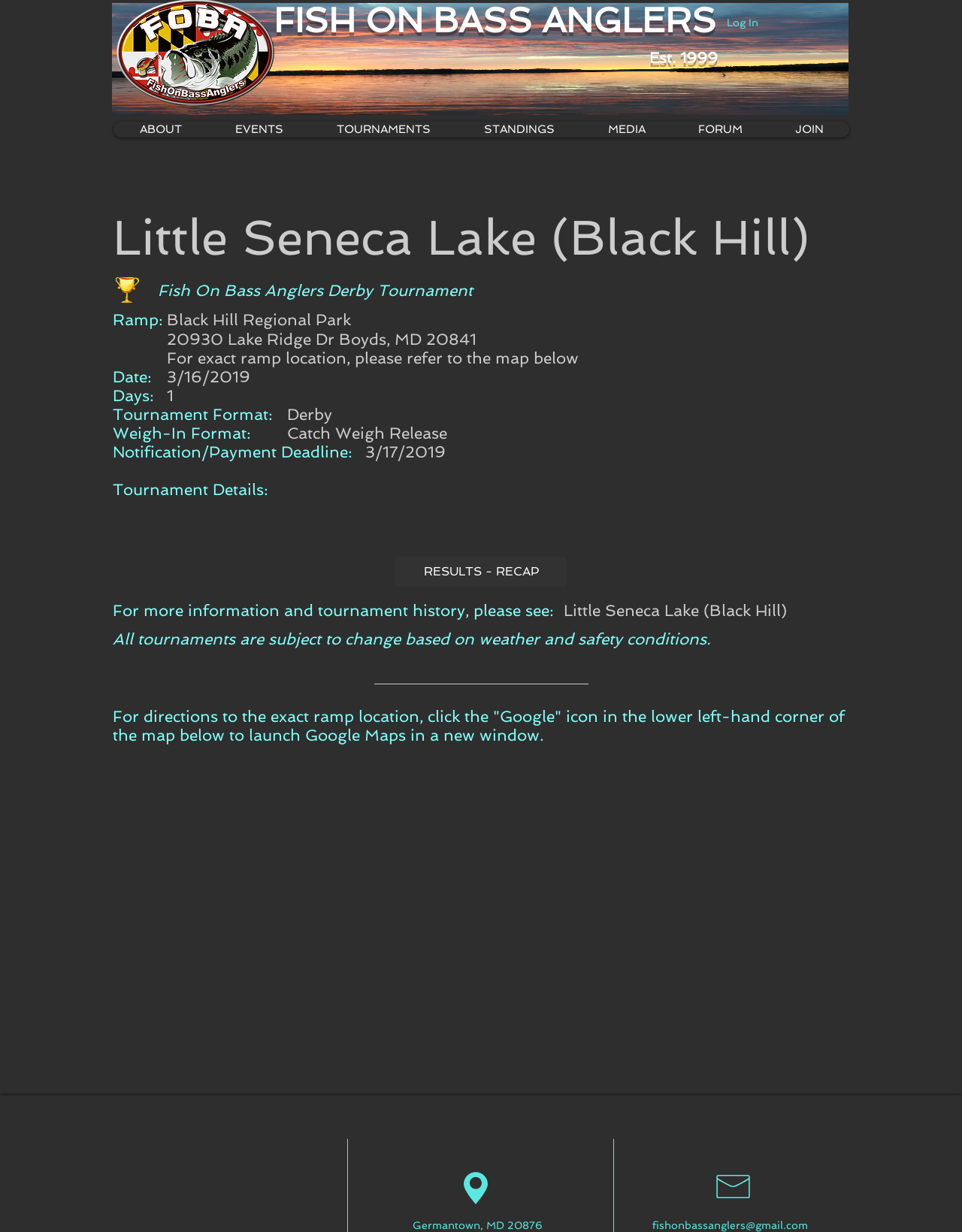What is the address of the tournament location?
Look at the image and provide a detailed response to the question.

I found the answer by looking at the heading that describes the address of the tournament location. This information is located in the section that describes the details of the tournament.